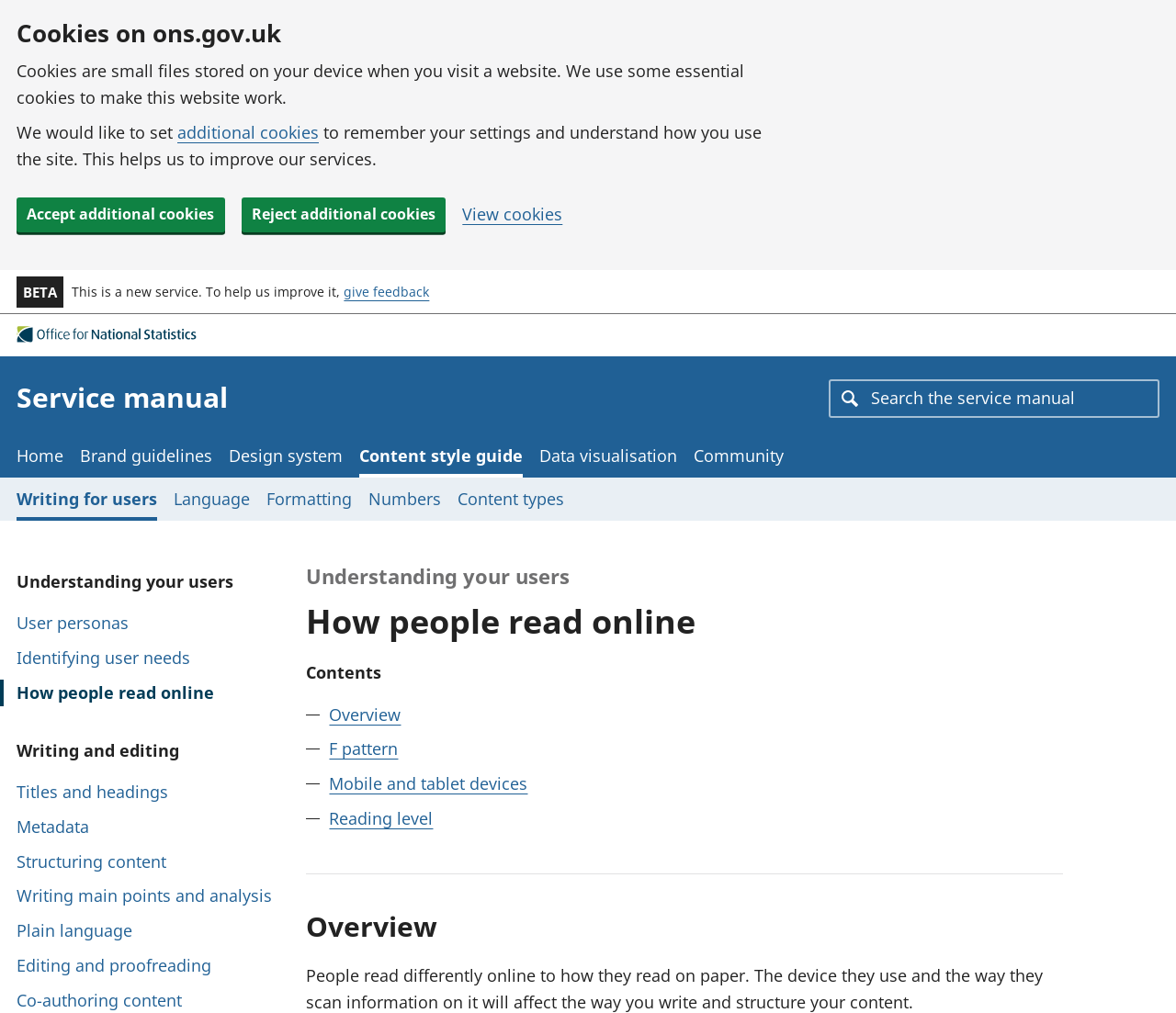Answer the question with a single word or phrase: 
What is the recommended approach to writing content for online users?

Write for scanning